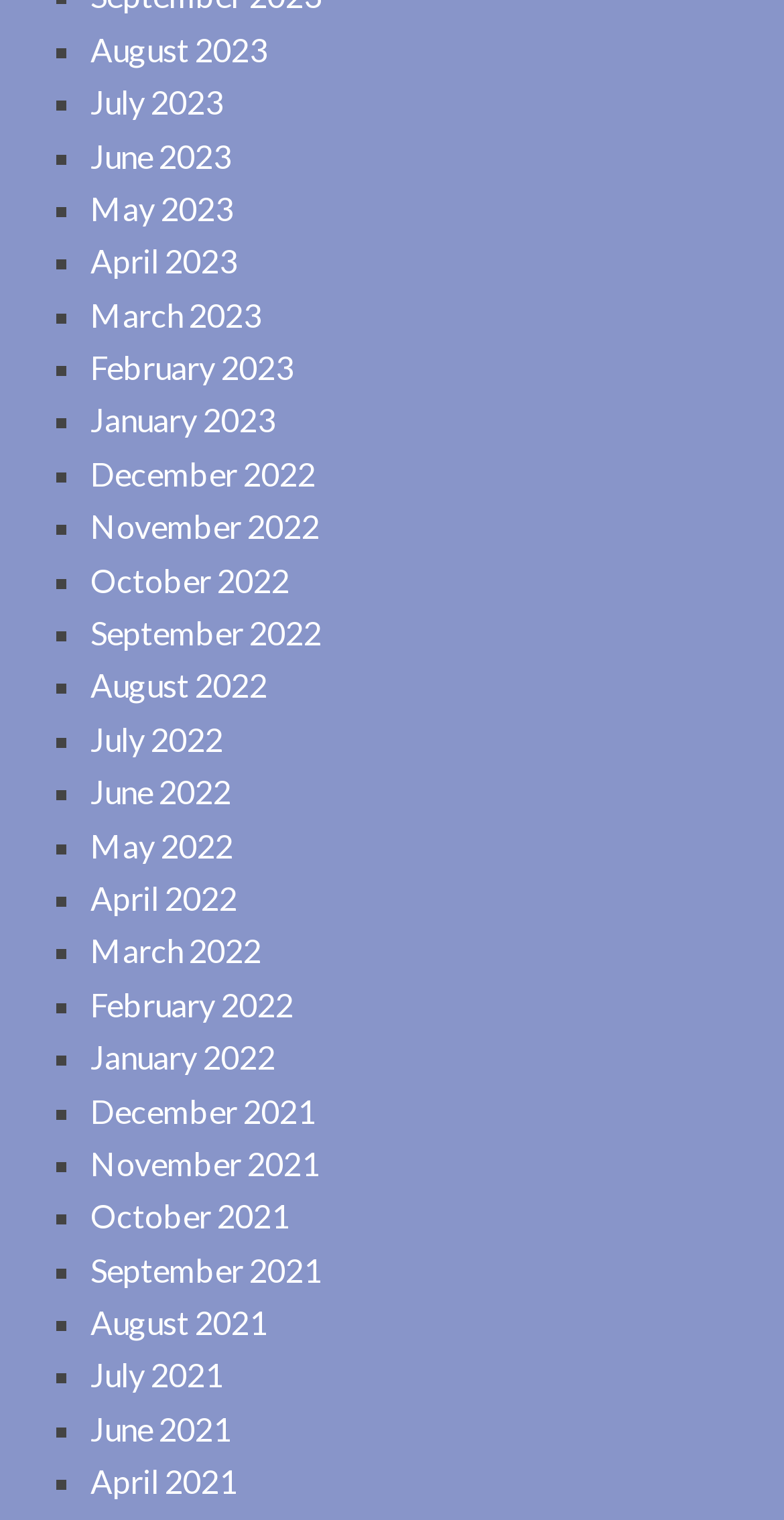Please find the bounding box for the UI component described as follows: "May 2023".

[0.115, 0.124, 0.297, 0.149]